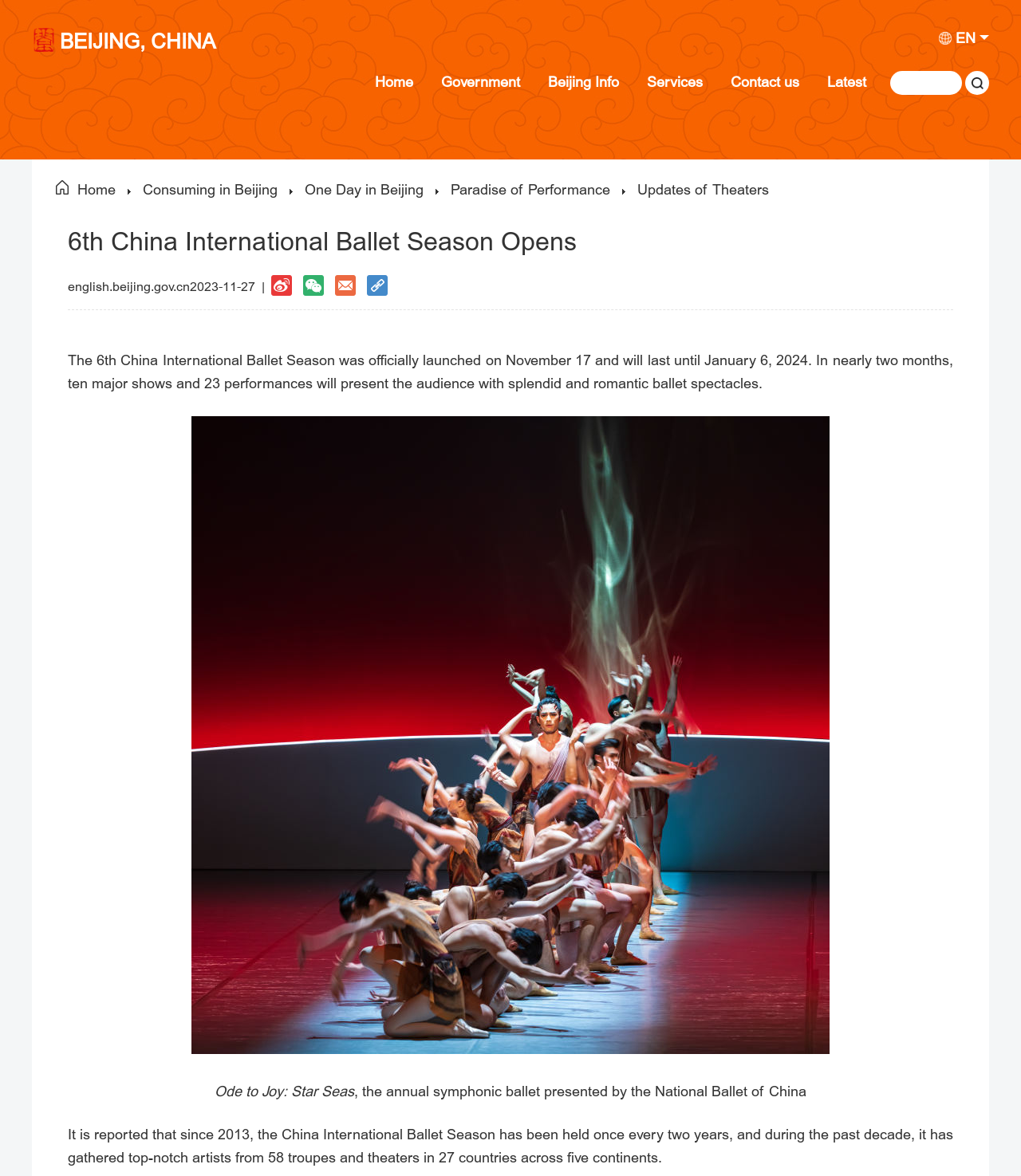Please answer the following question using a single word or phrase: 
What is the duration of the 6th China International Ballet Season?

November 17 to January 6, 2024